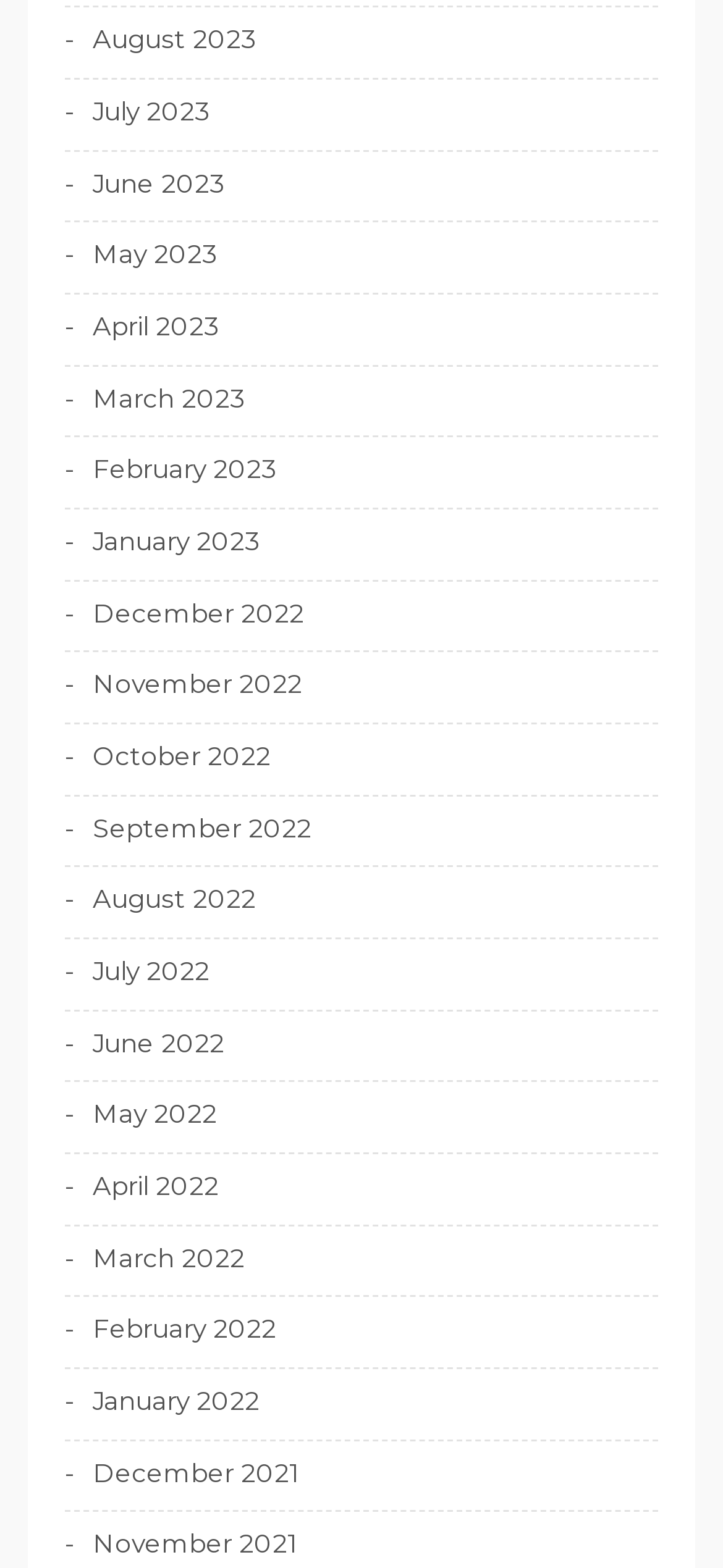Please give a one-word or short phrase response to the following question: 
How many months are listed?

18